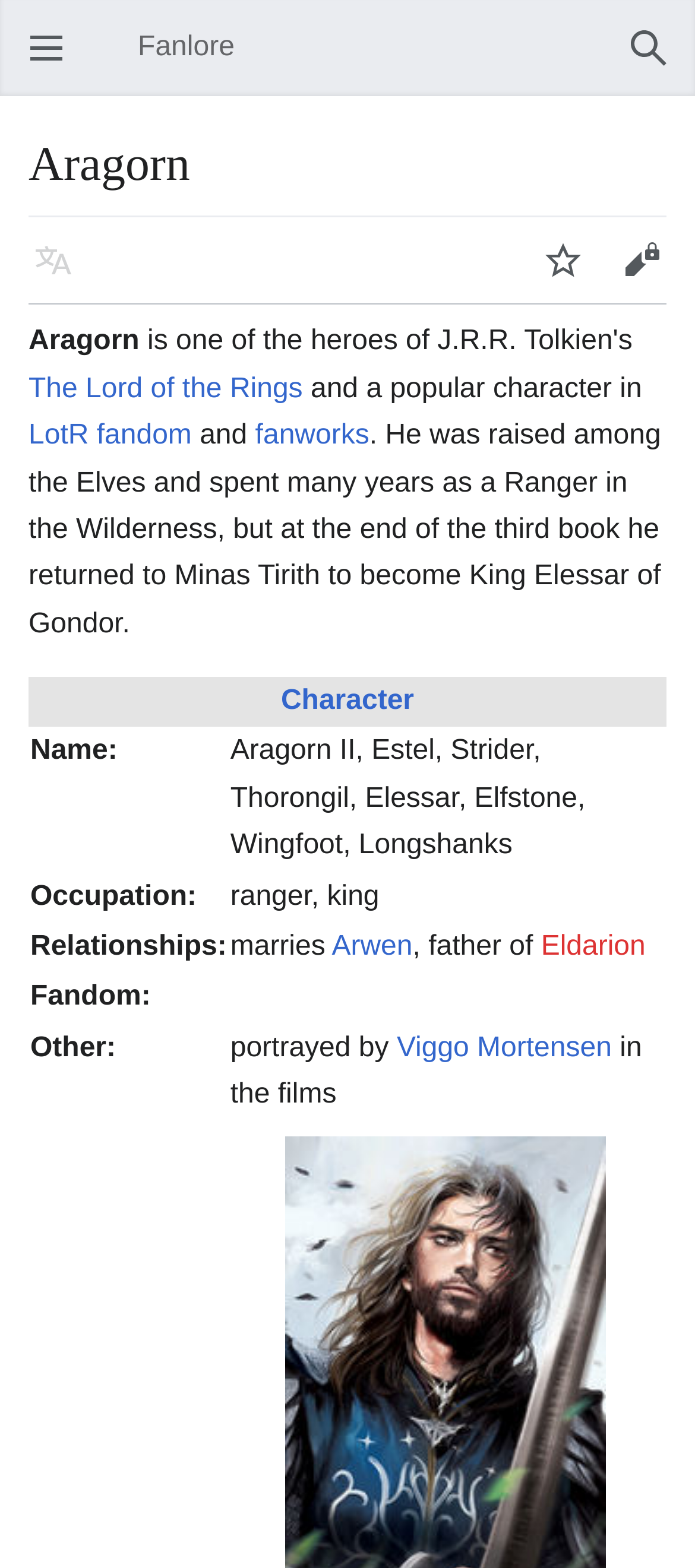Please identify the bounding box coordinates of the area that needs to be clicked to follow this instruction: "Change language".

[0.021, 0.141, 0.133, 0.191]